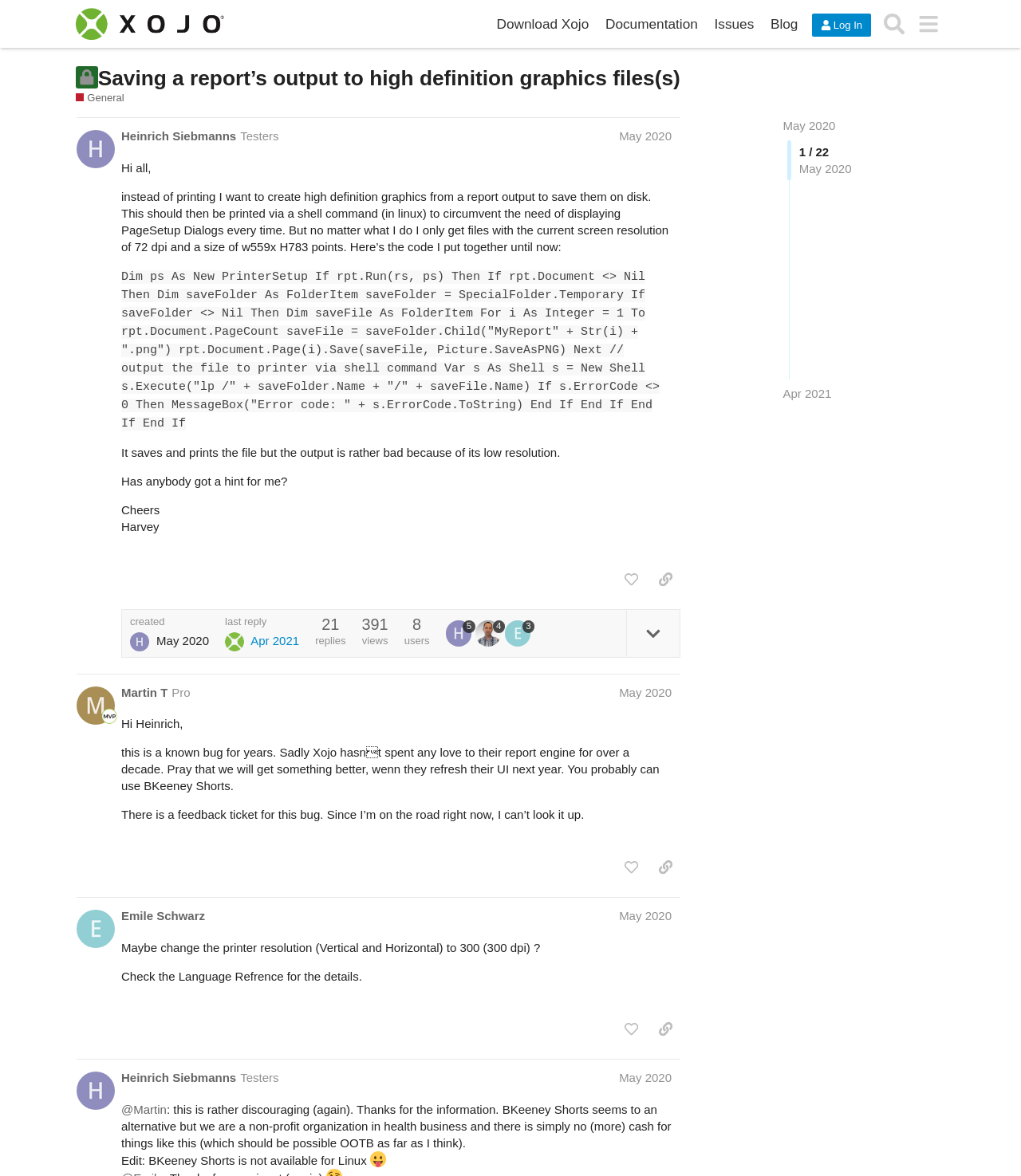Provide the bounding box coordinates of the HTML element described by the text: "Heinrich Siebmanns".

[0.119, 0.109, 0.231, 0.123]